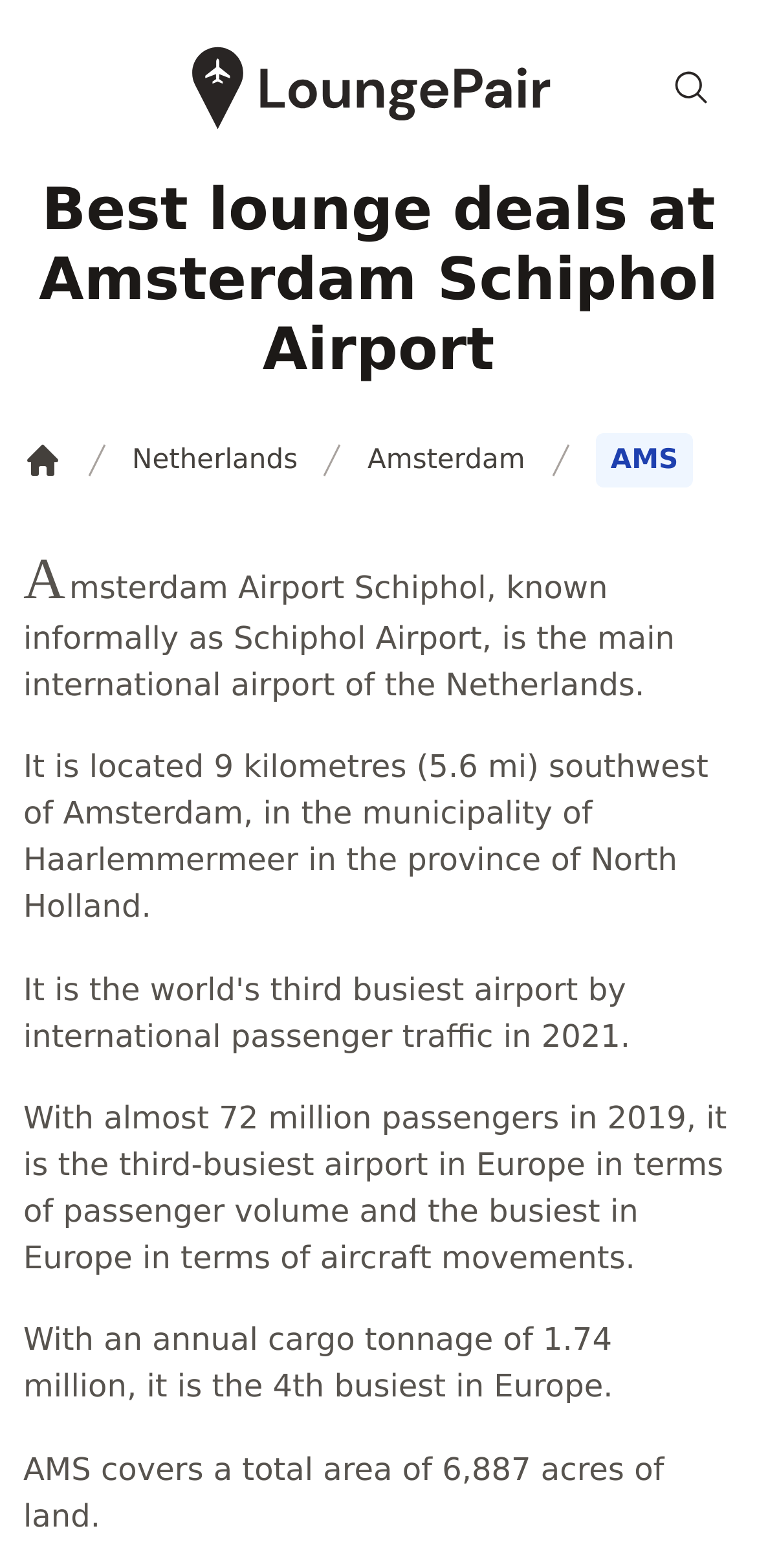Detail the various sections and features of the webpage.

The webpage is about comparing airport lounge deals at Amsterdam Schiphol Airport. At the top left corner, there is a link with the text "LoungePair Logo" accompanied by an image of the logo. To the right of the logo, there is a button. Below the logo and button, there is a heading that reads "Best lounge deals at Amsterdam Schiphol Airport". 

Underneath the heading, there is a navigation section with a breadcrumb trail. The breadcrumb trail consists of links to "Home", followed by static text "Netherlands", then "Amsterdam", and finally a link to "AMS". 

Below the navigation section, there are four paragraphs of text that provide information about Amsterdam Airport Schiphol. The first paragraph introduces the airport, stating that it is the main international airport of the Netherlands. The second paragraph provides information about the airport's location. The third paragraph discusses the airport's passenger volume and aircraft movements, stating that it is the third-busiest airport in Europe in terms of passenger volume and the busiest in terms of aircraft movements. The fourth paragraph provides information about the airport's cargo tonnage and total area of land.